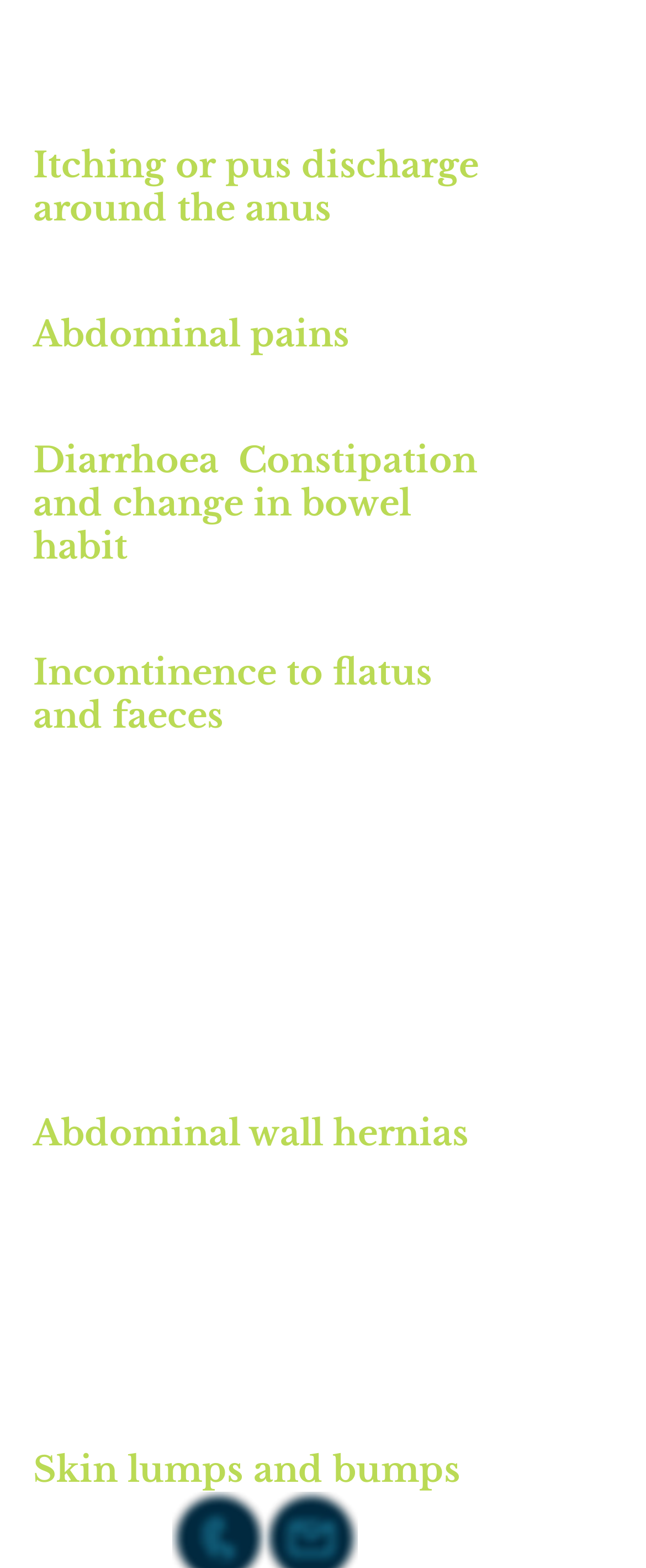Locate the bounding box of the user interface element based on this description: "Incontinence to flatus and faeces".

[0.051, 0.415, 0.669, 0.47]